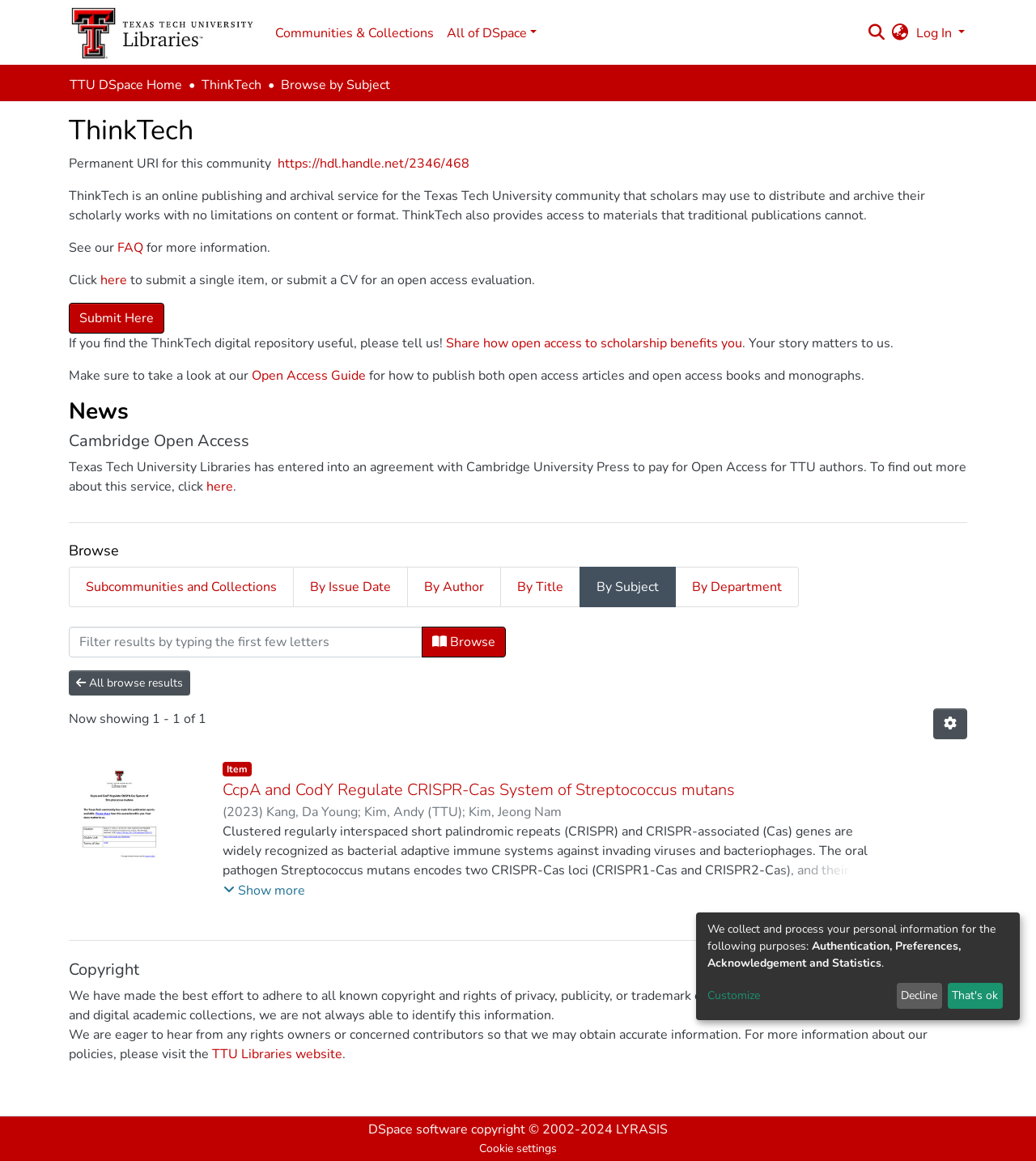Determine the bounding box coordinates for the element that should be clicked to follow this instruction: "Click the repository logo". The coordinates should be given as four float numbers between 0 and 1, in the format [left, top, right, bottom].

[0.066, 0.0, 0.247, 0.056]